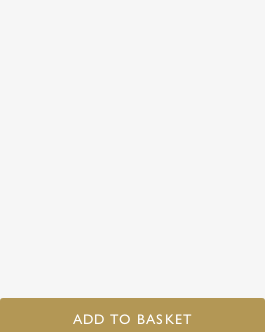What style does the lamp combine with modern functionality?
Based on the image, answer the question with as much detail as possible.

According to the caption, the lamp combines modern functionality with artistic elegance, making it a striking addition to any home décor.